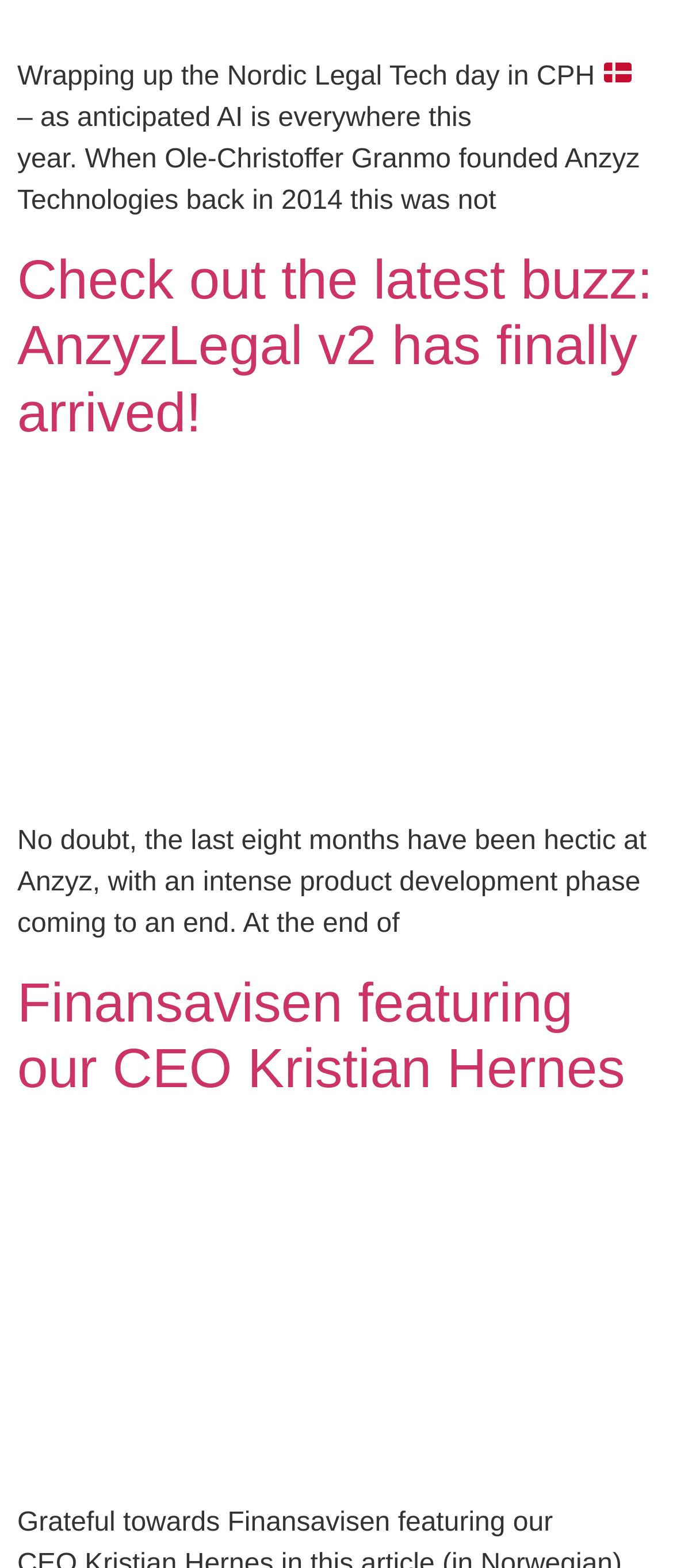Please answer the following question using a single word or phrase: 
What has been hectic at Anzyz for the last eight months?

Product development phase